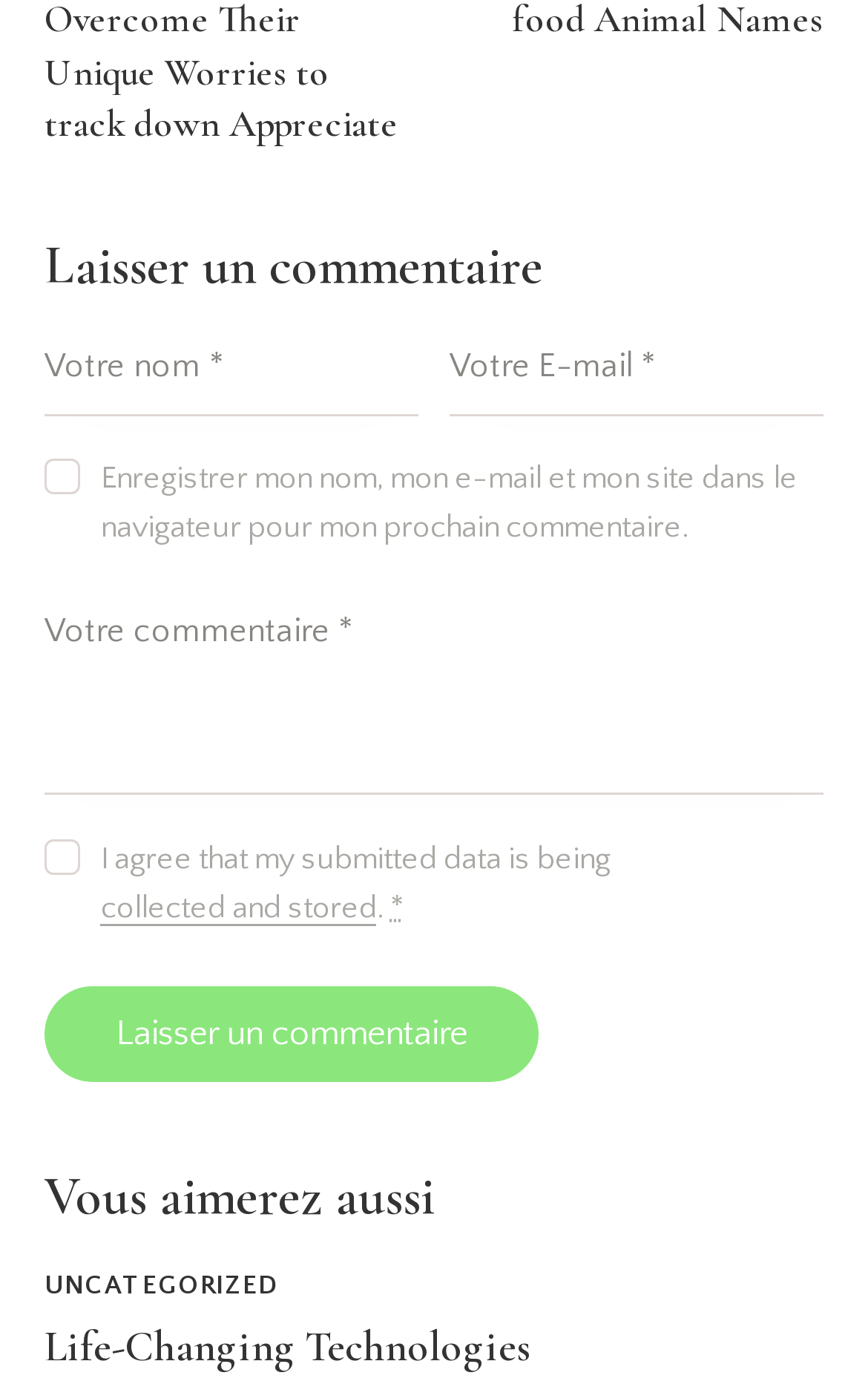How many textboxes are required?
Based on the image content, provide your answer in one word or a short phrase.

3